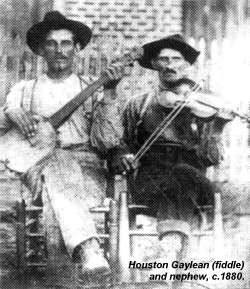What instrument is Houston's nephew holding?
Offer a detailed and exhaustive answer to the question.

According to the caption, Houston's nephew is holding a banjo, which highlights the collaboration often found in their community's musical gatherings and reflects the cultural exchanges that shaped musical styles in the Round Peak area.